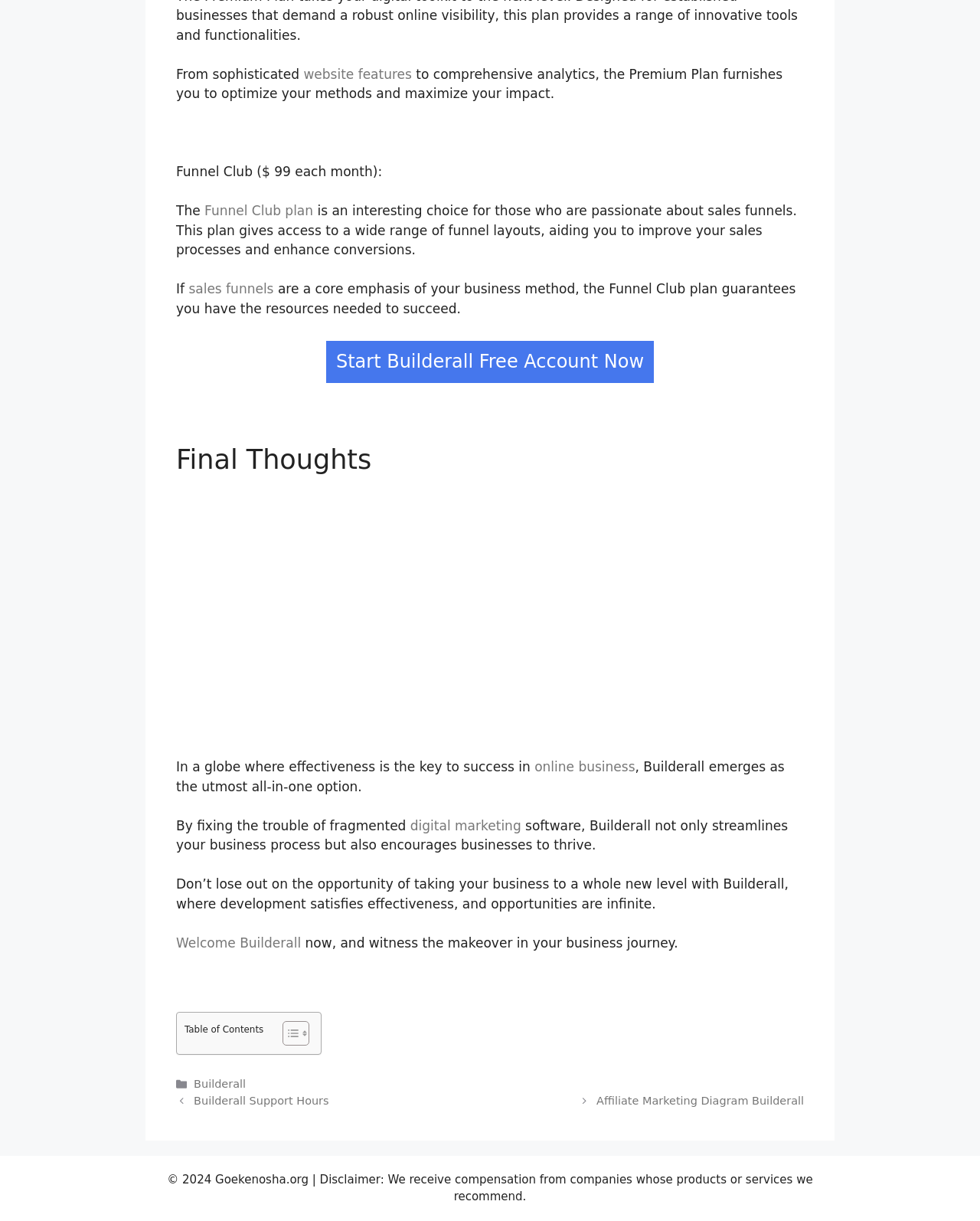Specify the bounding box coordinates of the region I need to click to perform the following instruction: "Click the 'Funnel Club plan' link". The coordinates must be four float numbers in the range of 0 to 1, i.e., [left, top, right, bottom].

[0.209, 0.166, 0.32, 0.179]